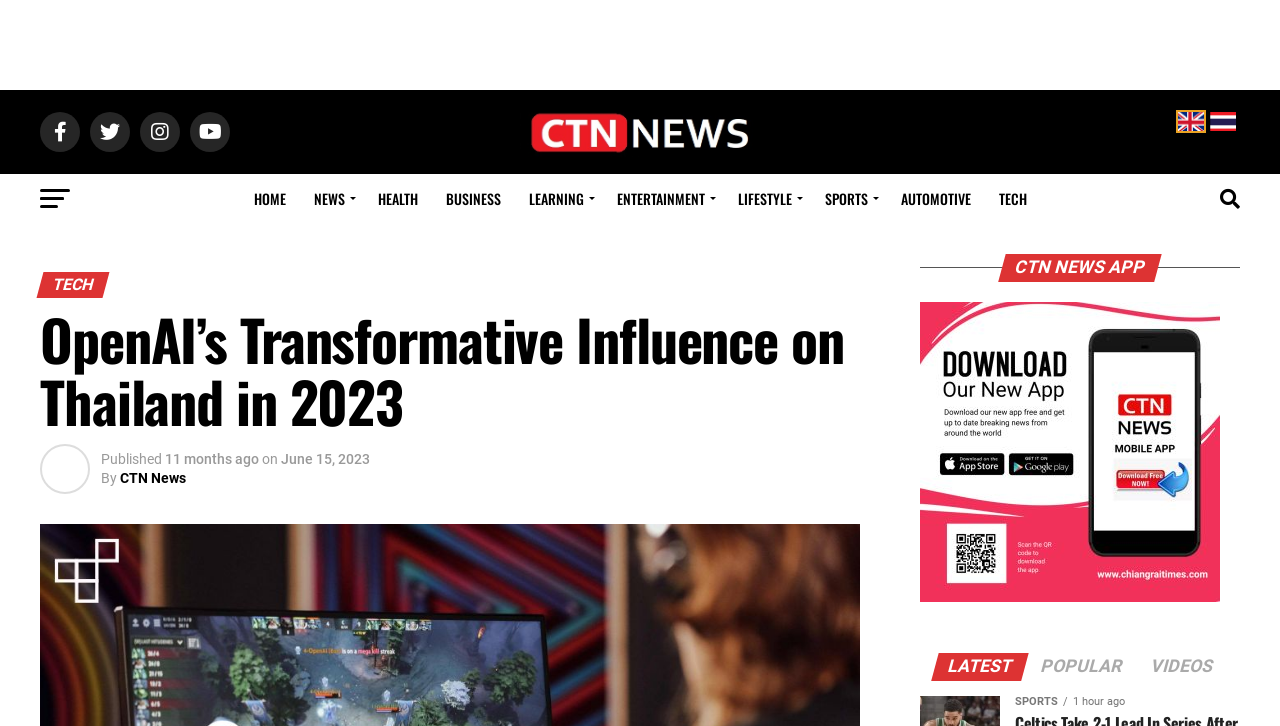Please find the bounding box coordinates of the section that needs to be clicked to achieve this instruction: "Click on the 'Register' button".

None